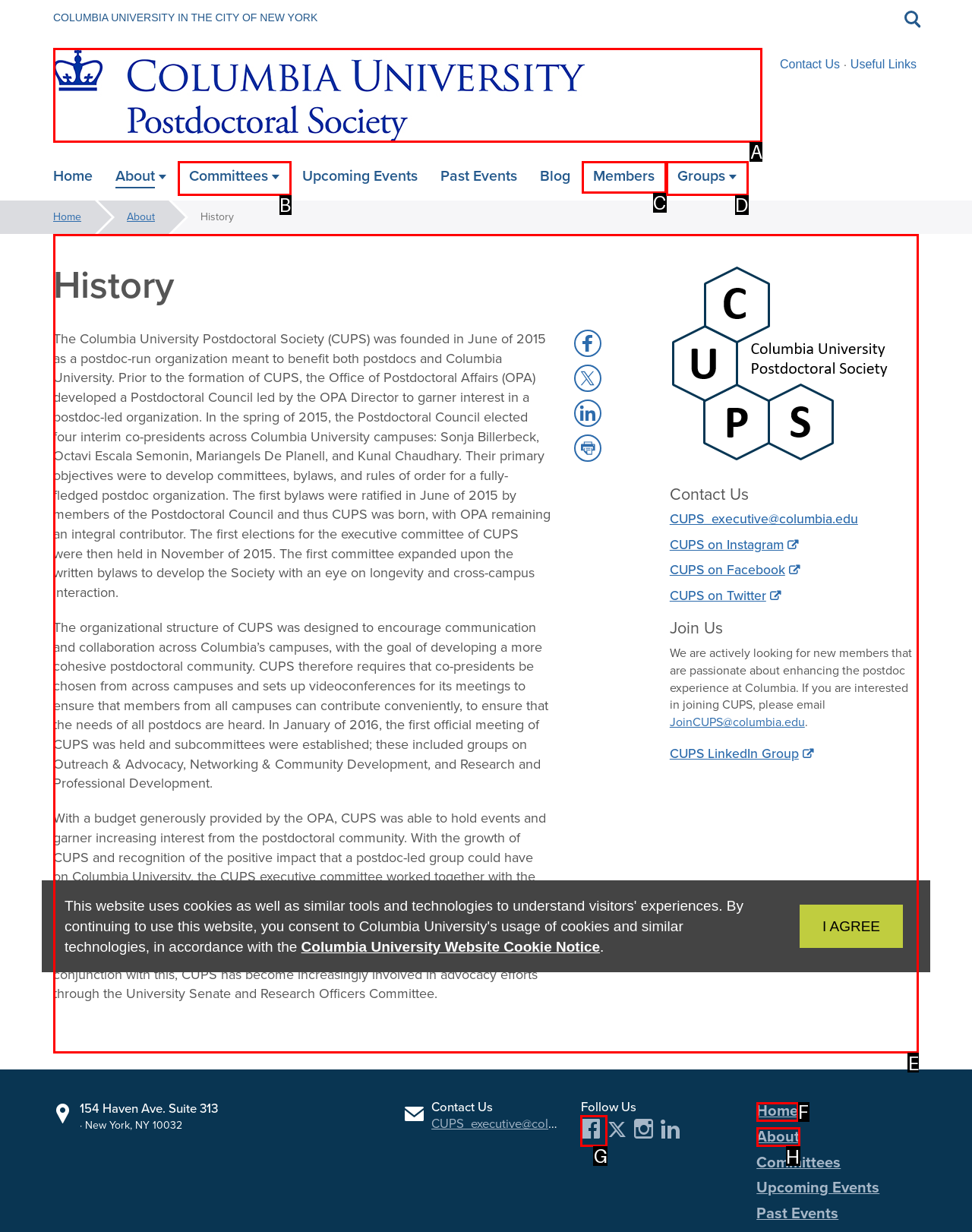Decide which HTML element to click to complete the task: Click Download Link 2 Provide the letter of the appropriate option.

None